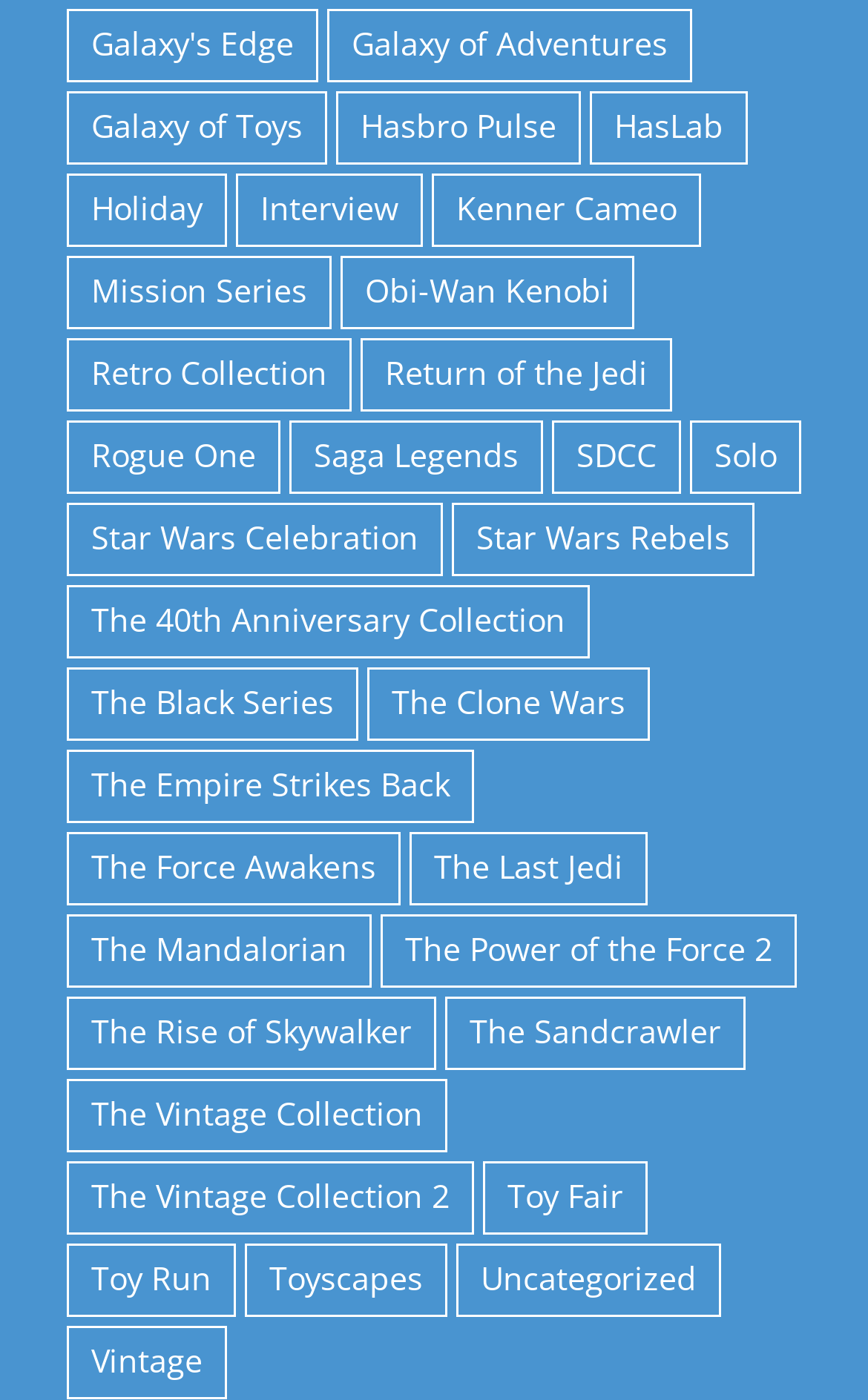Identify the bounding box coordinates for the UI element described as follows: Back to Views on Brexit. Use the format (top-left x, top-left y, bottom-right x, bottom-right y) and ensure all values are floating point numbers between 0 and 1.

None